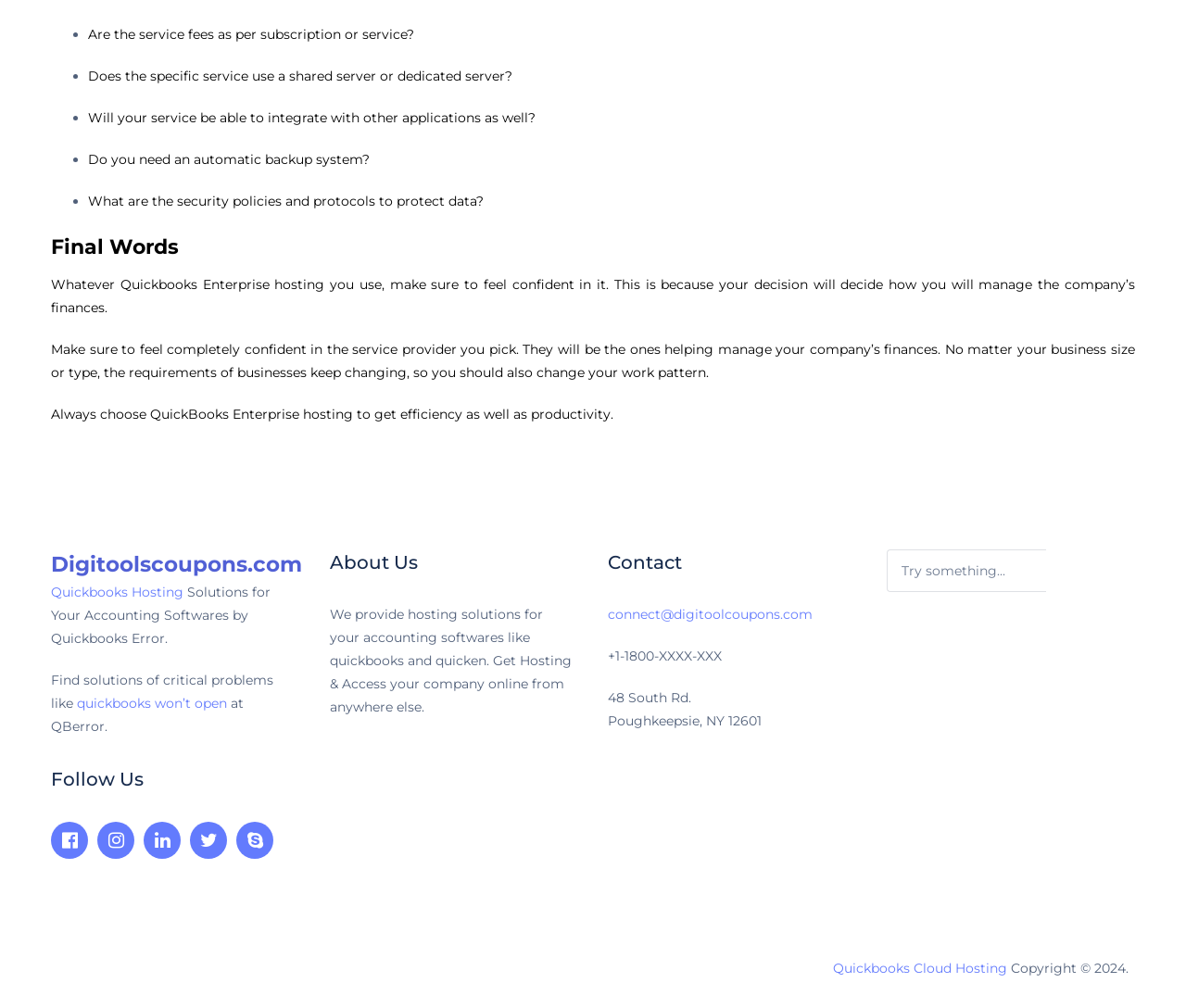Highlight the bounding box coordinates of the region I should click on to meet the following instruction: "read about us".

None